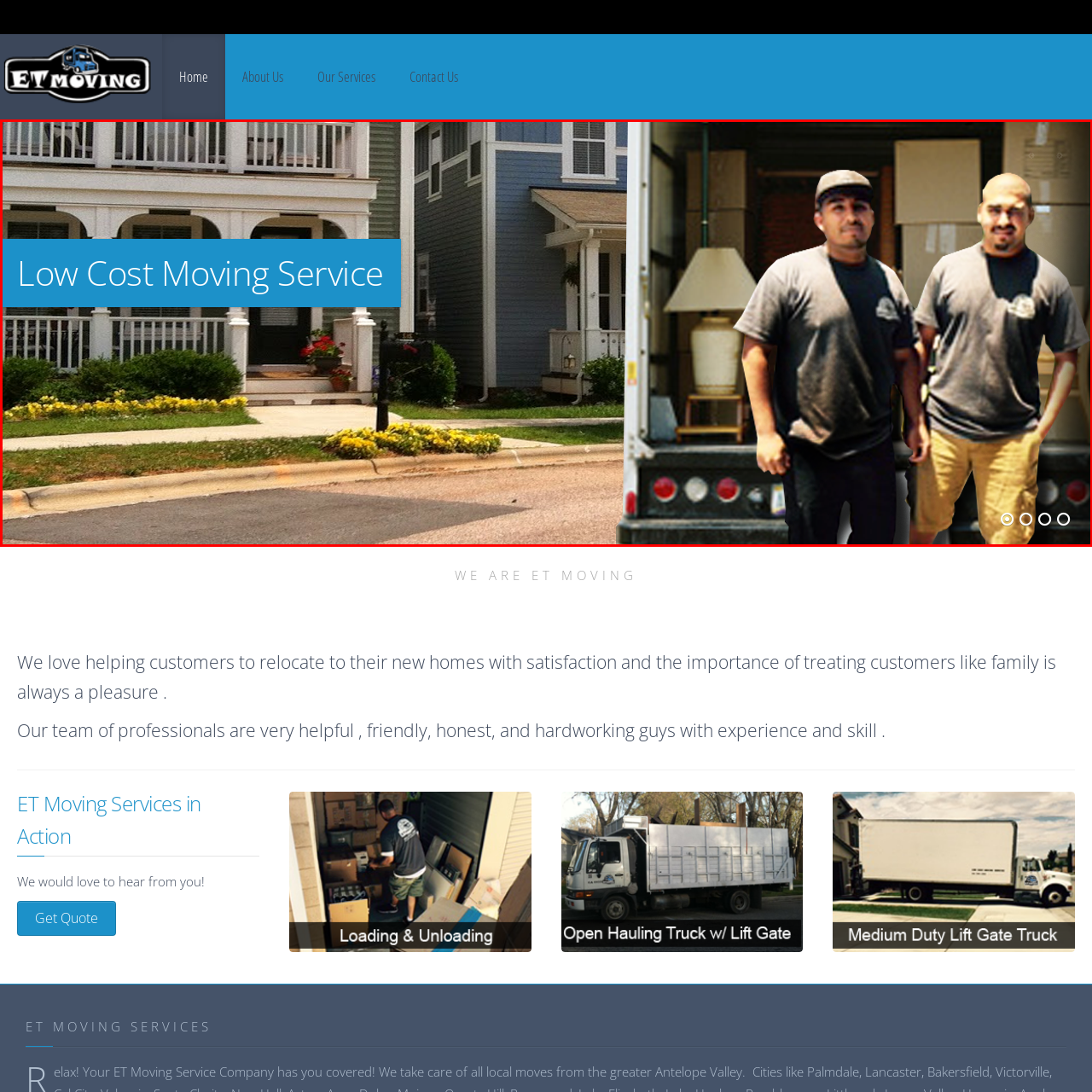What type of property is shown on the left?
Analyze the image inside the red bounding box and provide a one-word or short-phrase answer to the question.

residential